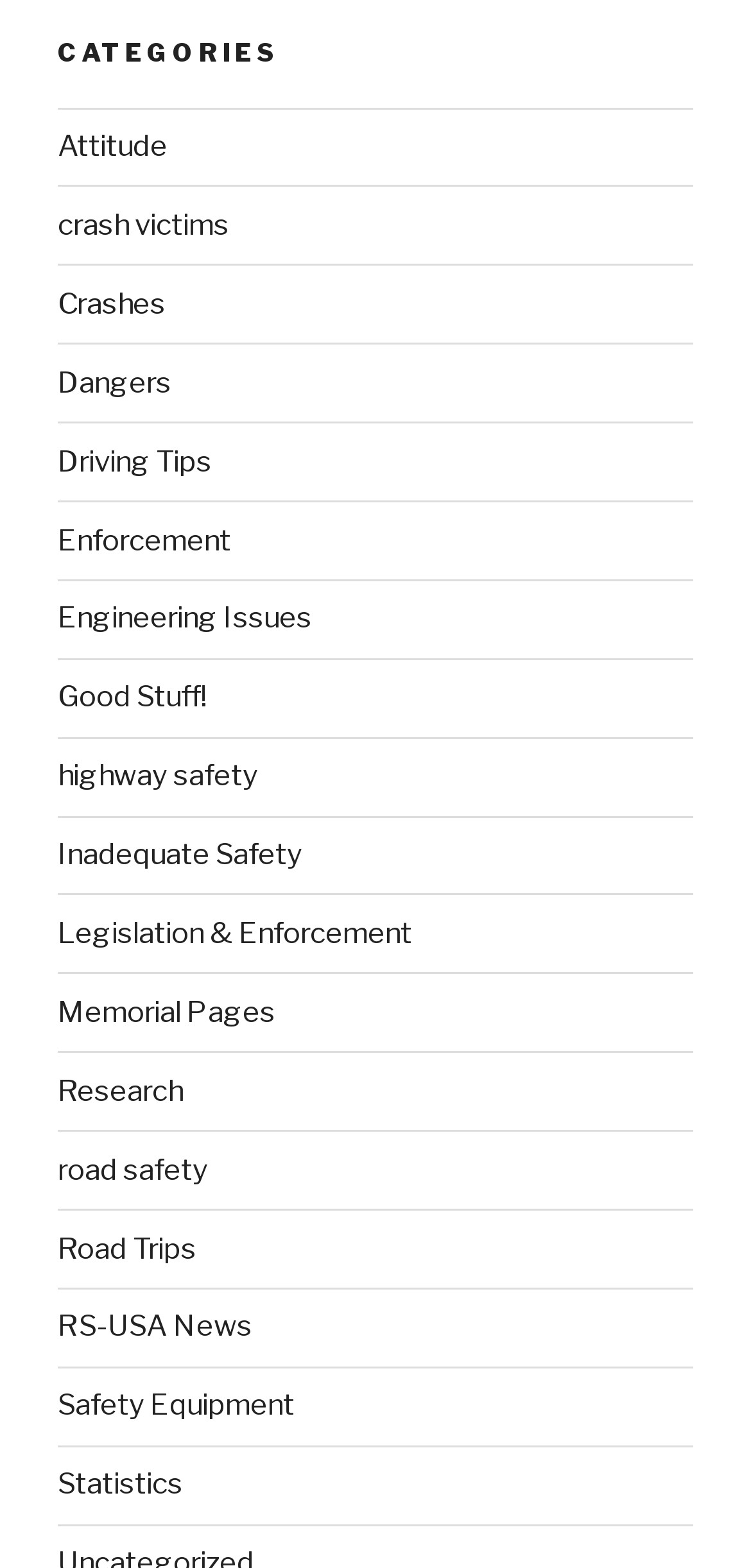Can you show the bounding box coordinates of the region to click on to complete the task described in the instruction: "Explore 'Driving Tips'"?

[0.077, 0.283, 0.282, 0.305]